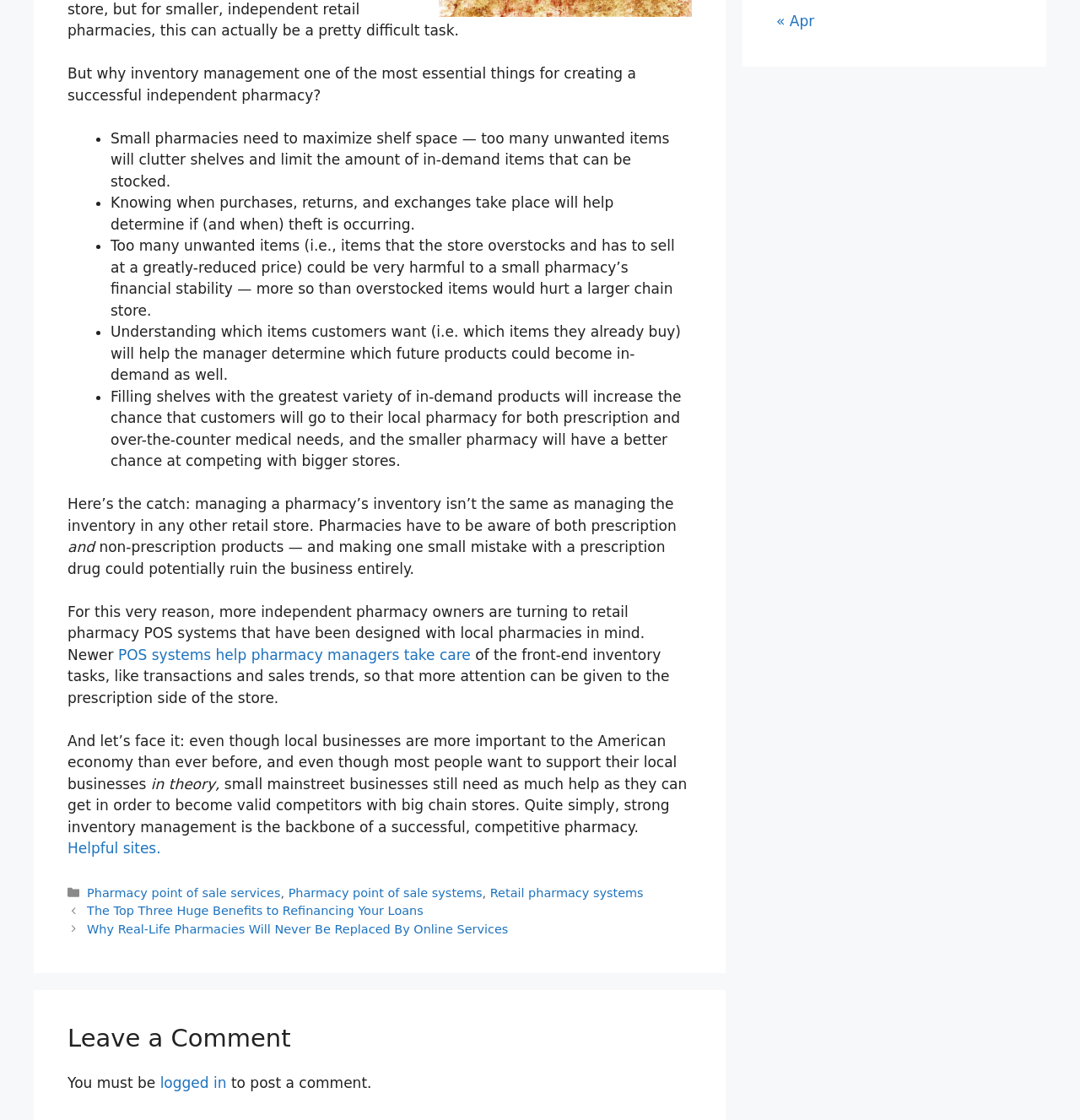Based on the element description "Pharmacy point of sale systems", predict the bounding box coordinates of the UI element.

[0.267, 0.791, 0.446, 0.803]